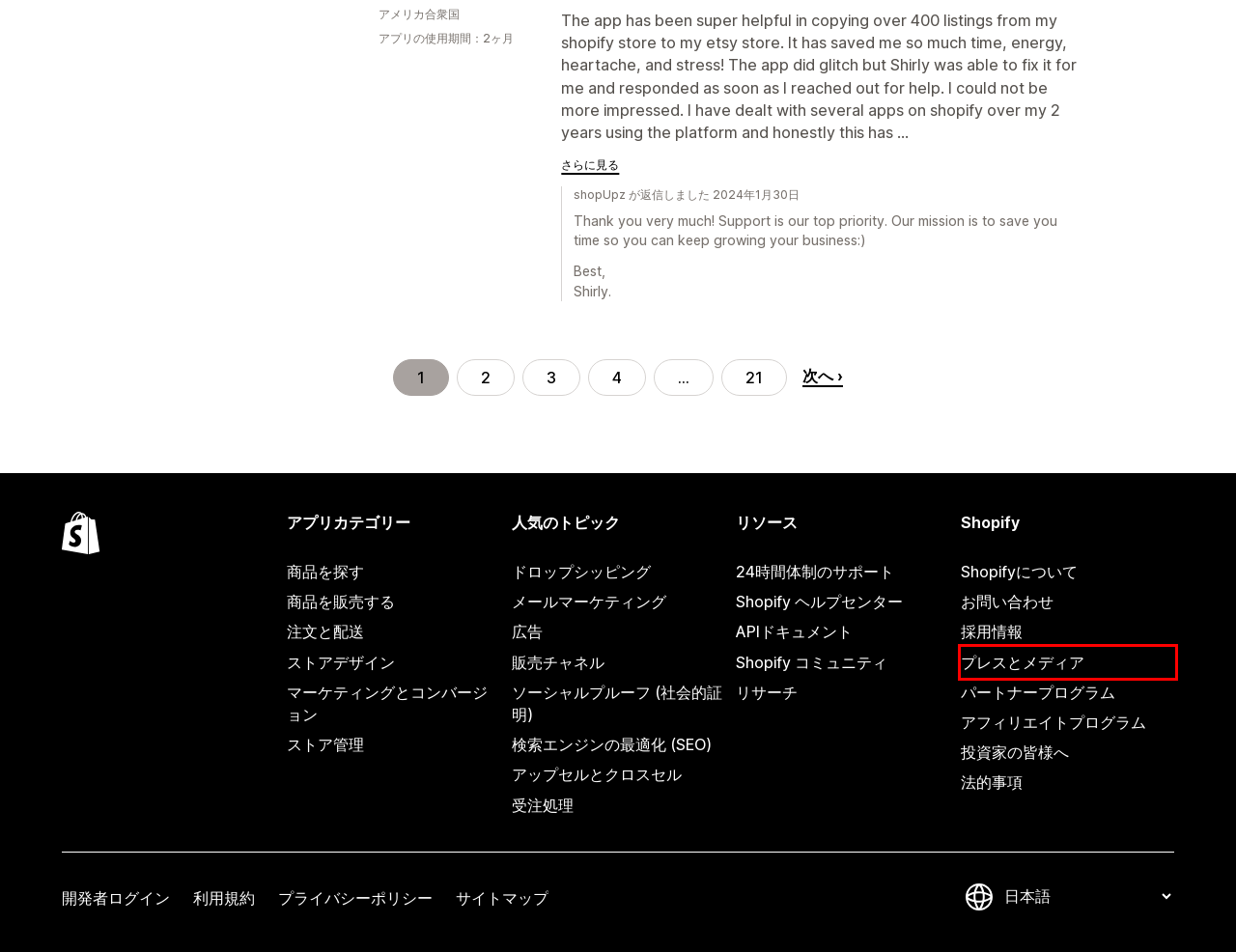You are given a screenshot of a webpage within which there is a red rectangle bounding box. Please choose the best webpage description that matches the new webpage after clicking the selected element in the bounding box. Here are the options:
A. お問い合わせ — Shopify 日本
B. Shopify 利用規約 - Shopify 日本
C. Commerce Trends 2023: Industry Report - Shopify Plus
D. Shopify - Pressroom
E. 2024年のマーケティングとコンバージョン用ベストアプリ - Shopify App Store
F. 2024年のドロップシッピング用ベストアプリ - Shopify App Store
G. Shopify ヘルプセンター
H. 2024年の広告用ベストアプリ - Shopify App Store

D